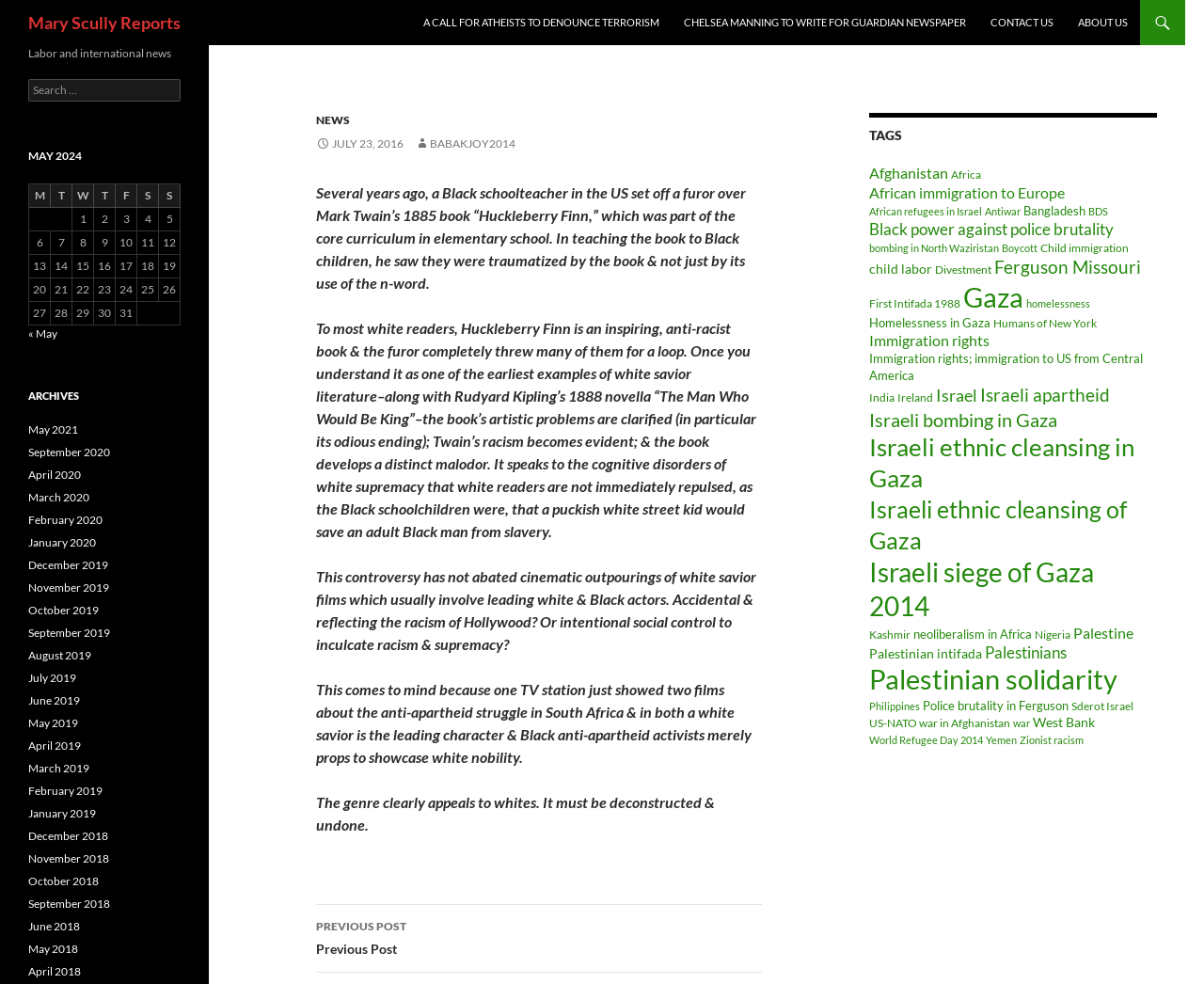Pinpoint the bounding box coordinates of the area that should be clicked to complete the following instruction: "Search for something". The coordinates must be given as four float numbers between 0 and 1, i.e., [left, top, right, bottom].

[0.023, 0.08, 0.15, 0.103]